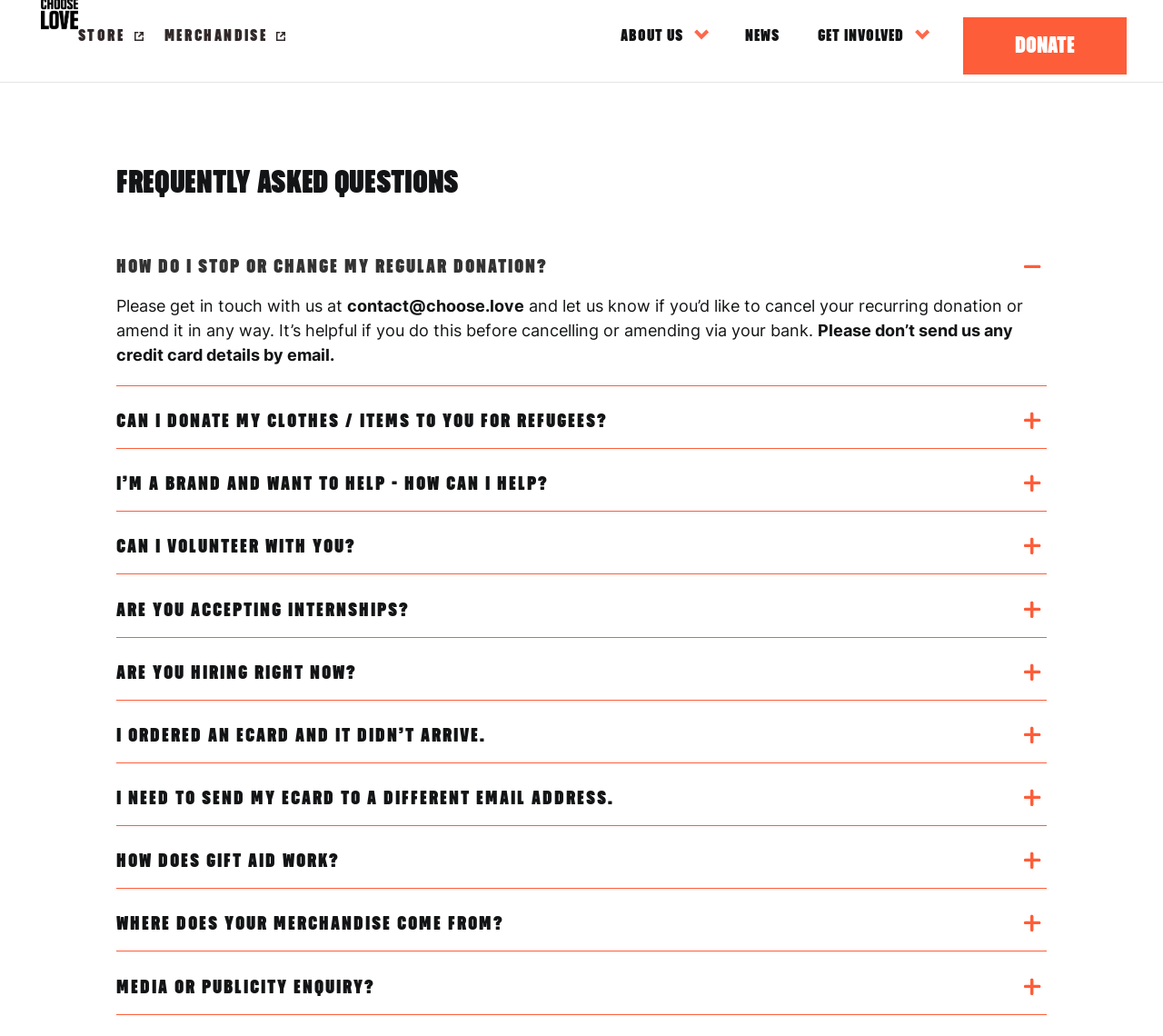Using the element description: "Get Involved", determine the bounding box coordinates. The coordinates should be in the format [left, top, right, bottom], with values between 0 and 1.

[0.703, 0.024, 0.777, 0.07]